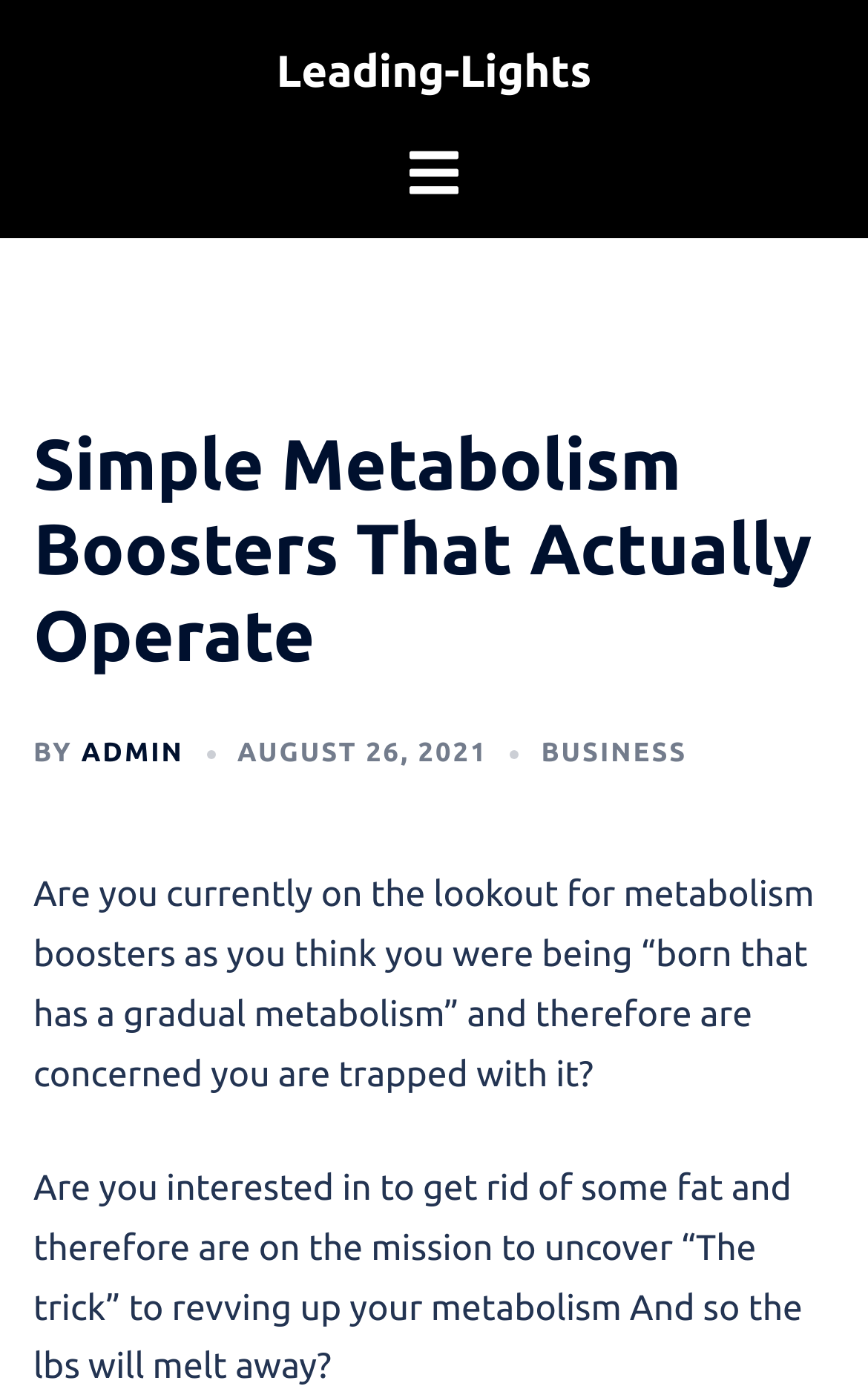Please provide a comprehensive response to the question based on the details in the image: What is the purpose of the article?

I found the answer by looking at the introductory paragraphs of the article, which suggest that the article is intended to help readers who are looking to boost their metabolism and lose weight.